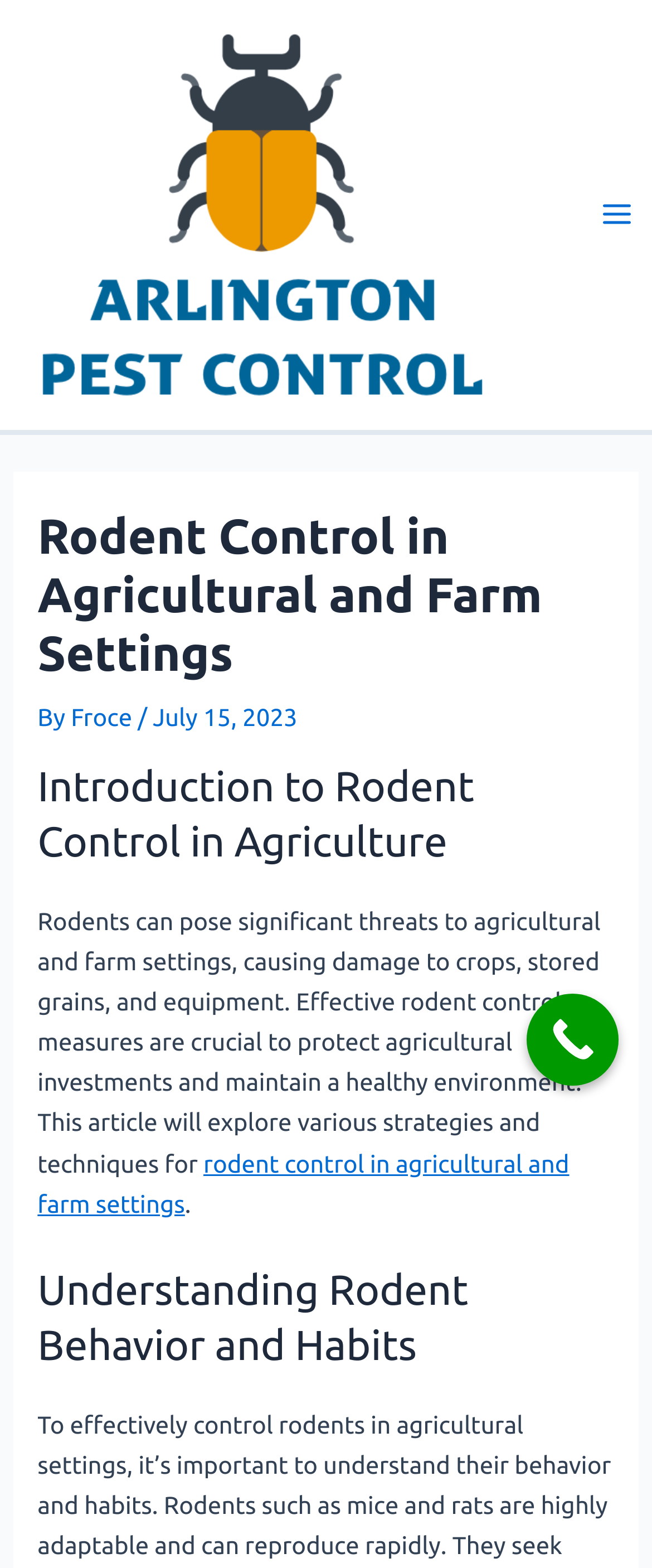Answer the question using only one word or a concise phrase: Who wrote the article?

Froce